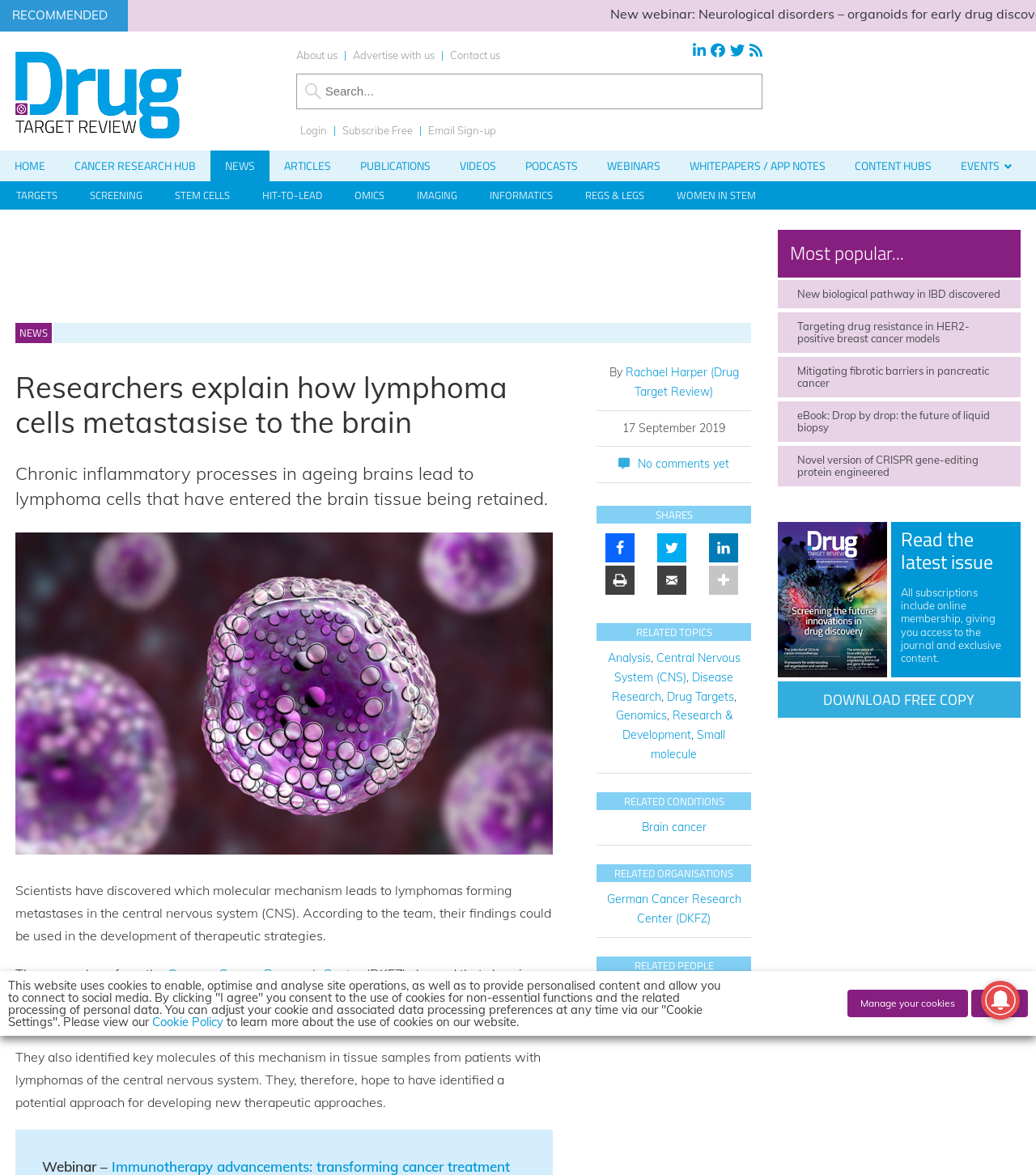Indicate the bounding box coordinates of the clickable region to achieve the following instruction: "Learn more about the German Cancer Research Center."

[0.162, 0.822, 0.35, 0.835]